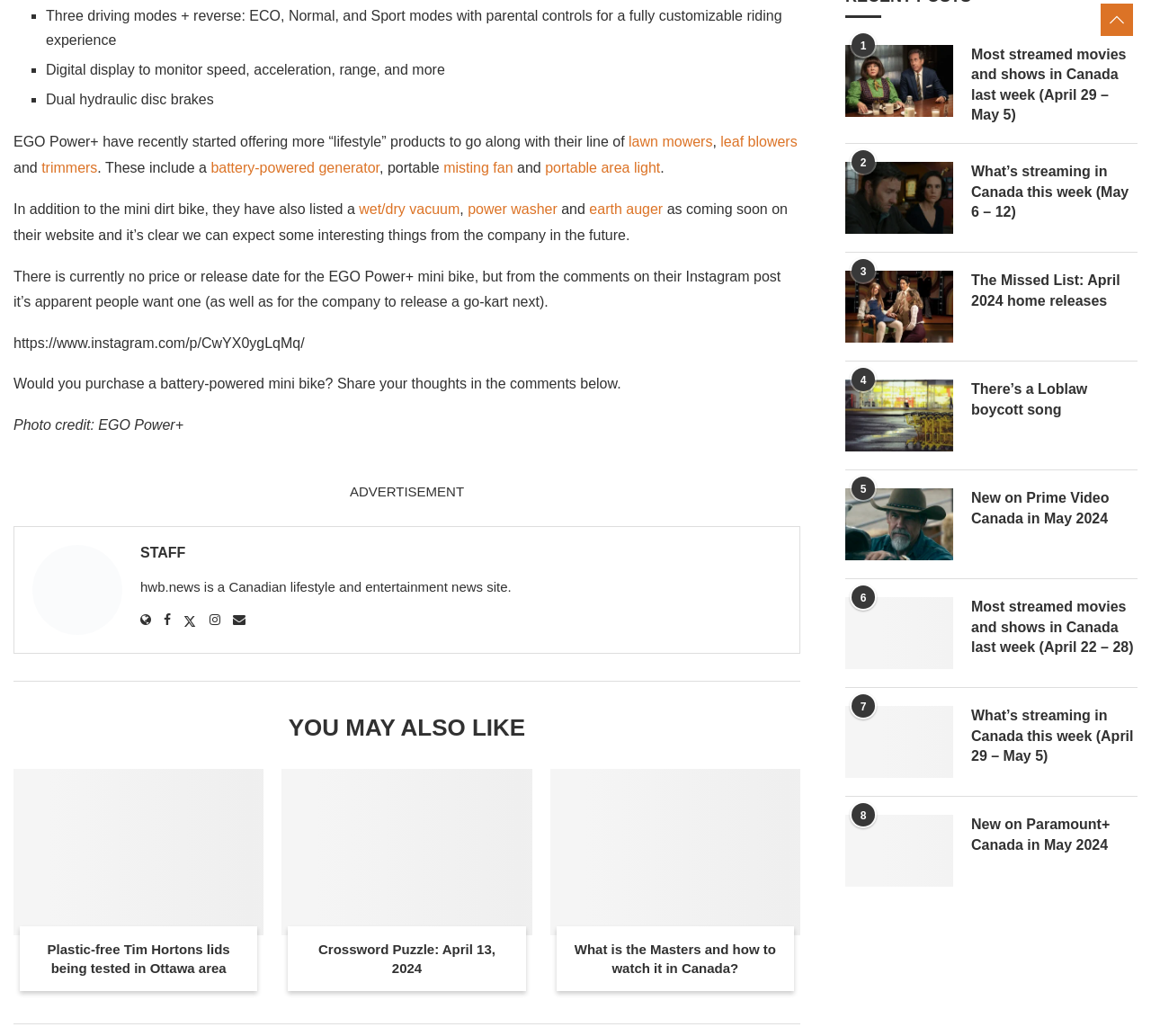How many products are mentioned as coming soon on the EGO Power+ website?
Refer to the screenshot and respond with a concise word or phrase.

Four